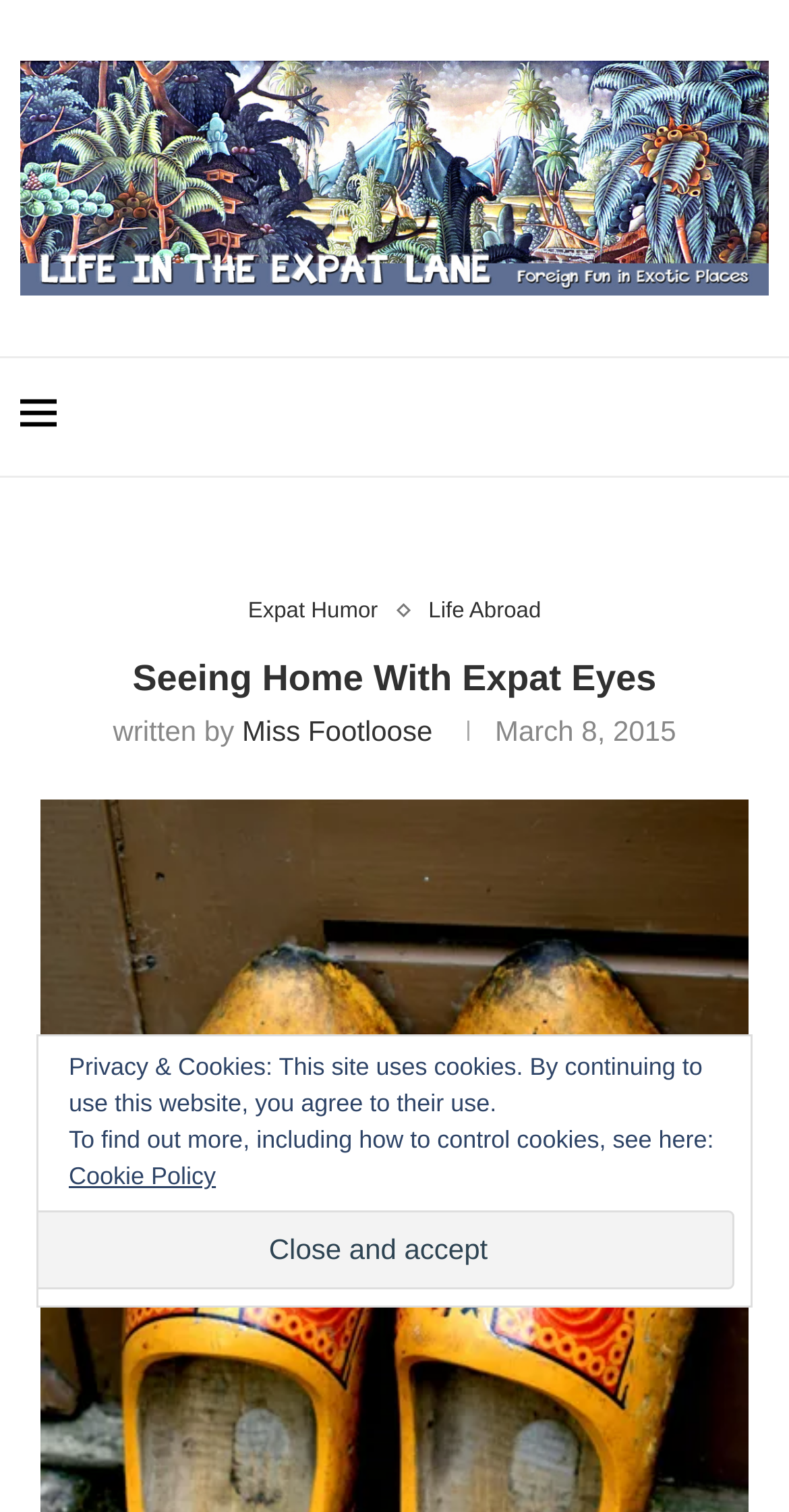What is the theme of the image on the top-right corner of the webpage?
Refer to the screenshot and deliver a thorough answer to the question presented.

The theme of the image can be inferred by looking at the links below the image. One of the links is 'Expat Humor', which suggests that the image is related to humor about expat life.